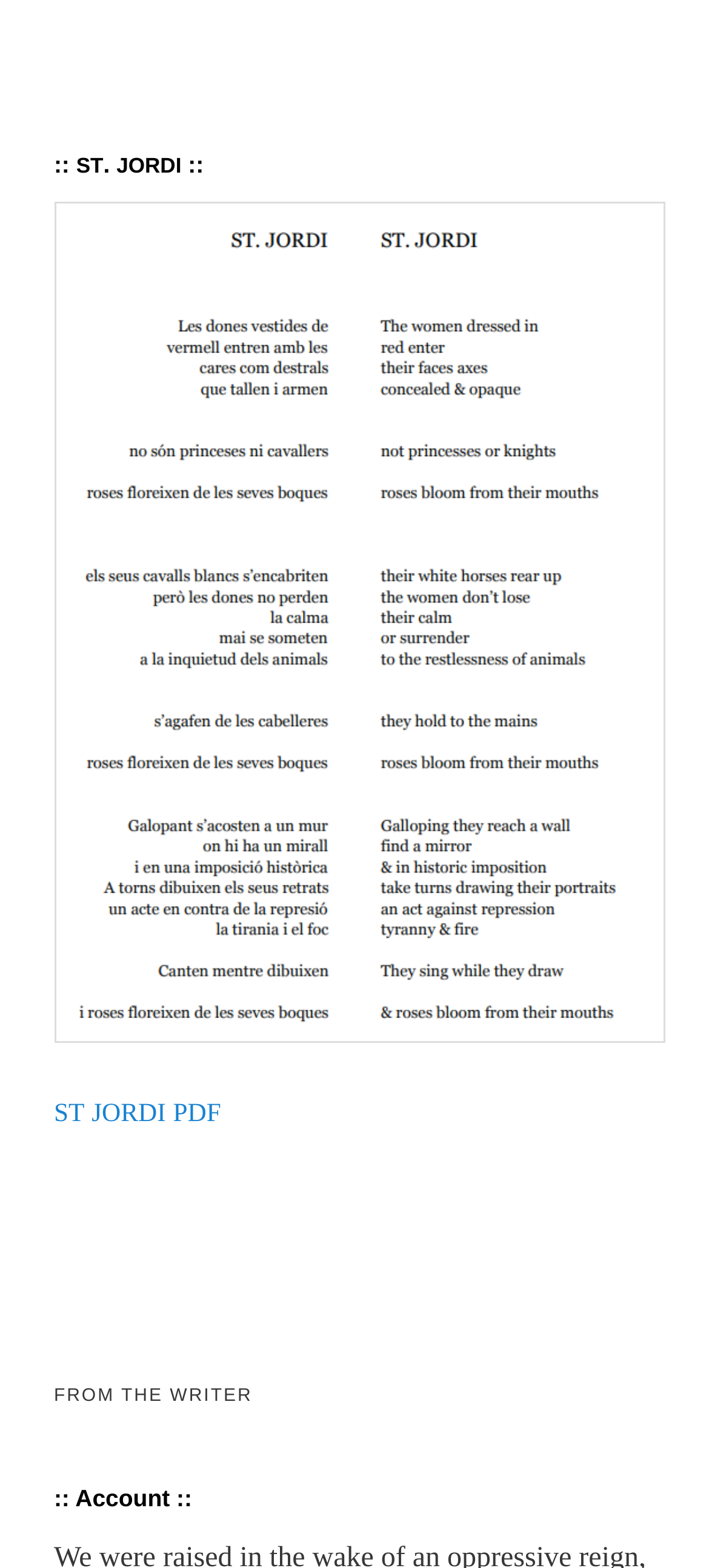What is the last heading on the webpage?
Refer to the image and answer the question using a single word or phrase.

:: Account ::